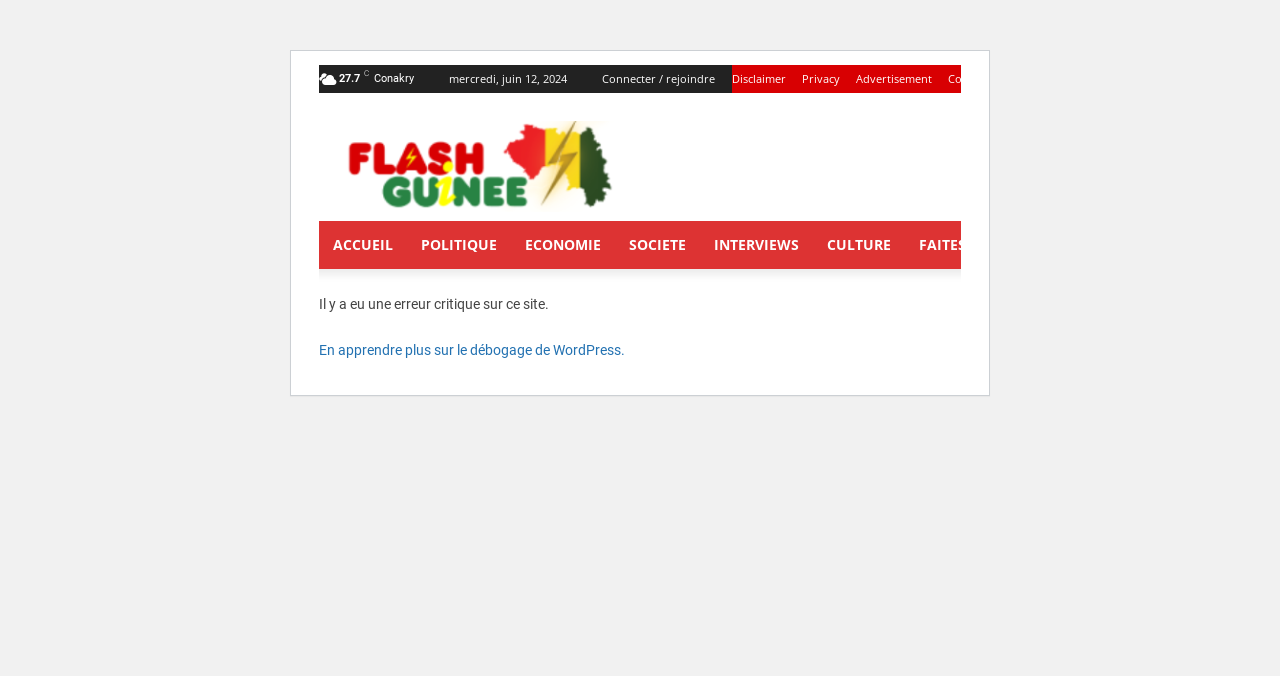Using the given description, provide the bounding box coordinates formatted as (top-left x, top-left y, bottom-right x, bottom-right y), with all values being floating point numbers between 0 and 1. Description: Connecter / rejoindre

[0.47, 0.096, 0.559, 0.138]